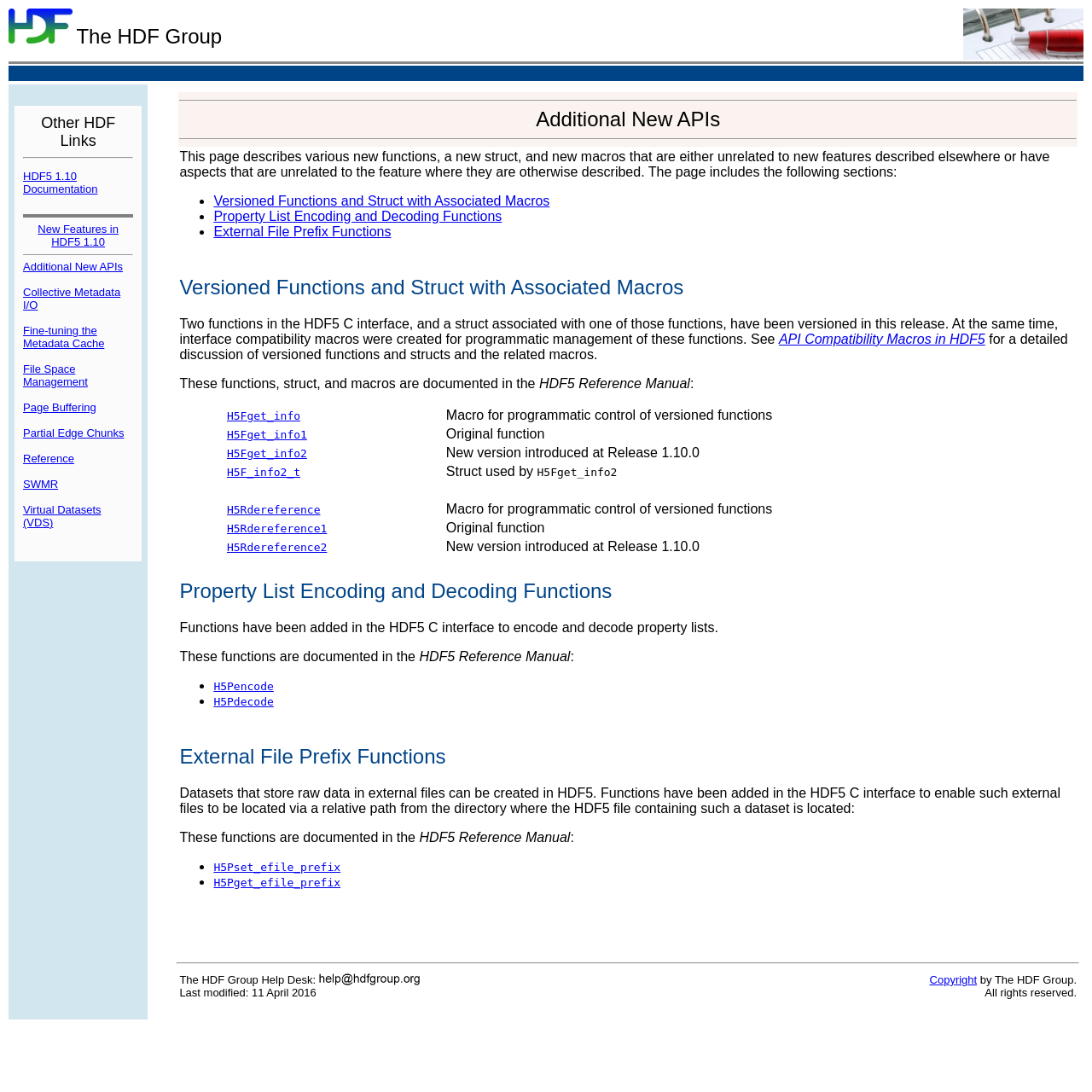What is the topic of the webpage that includes sections on versioned functions and structs?
Refer to the image and offer an in-depth and detailed answer to the question.

The webpage has a title 'Additional New APIs' and includes sections on versioned functions and structs, which suggests that the topic of the webpage is related to these new APIs.